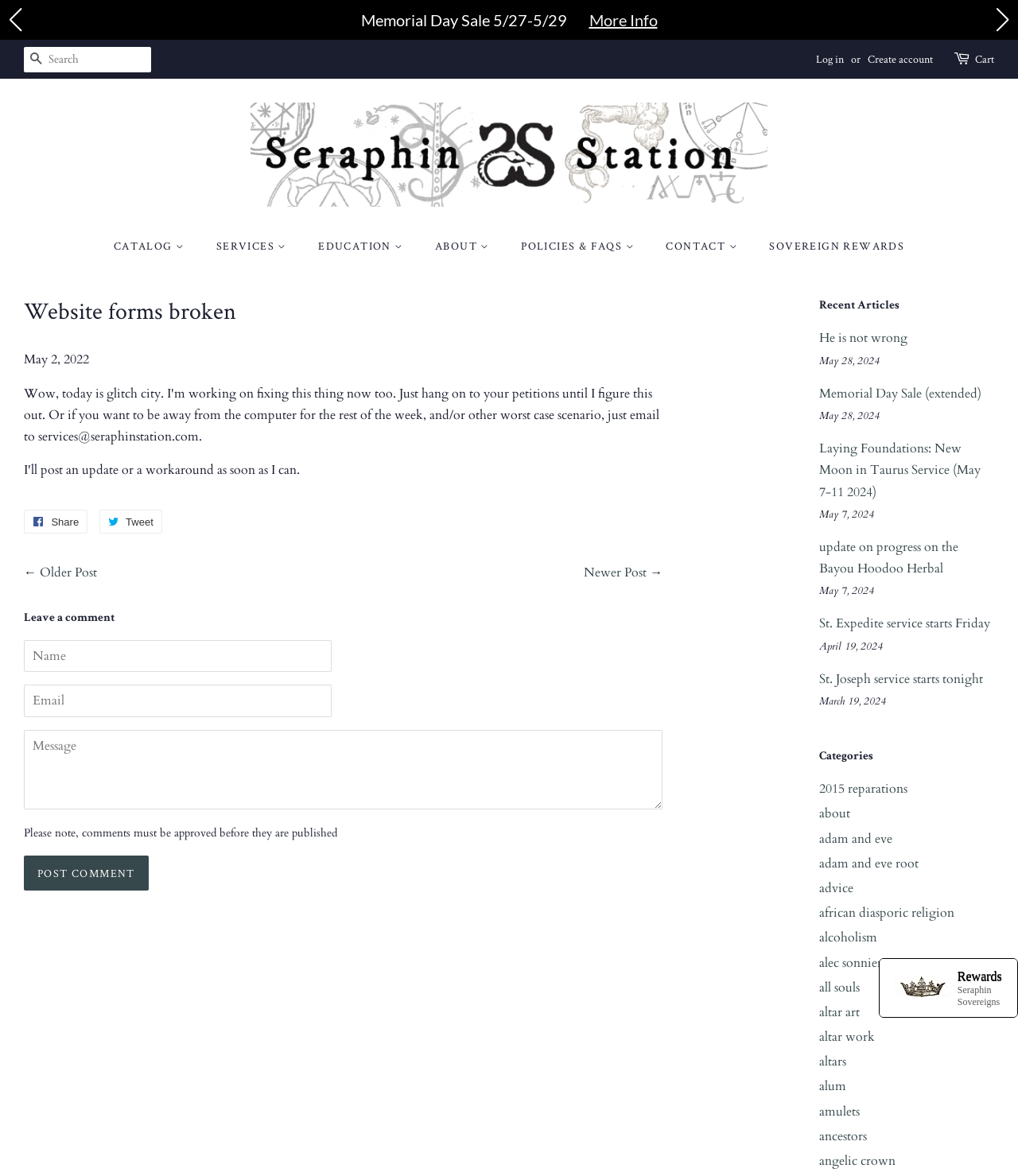Using the provided element description: "Common Types of Altar Work", determine the bounding box coordinates of the corresponding UI element in the screenshot.

[0.301, 0.291, 0.527, 0.315]